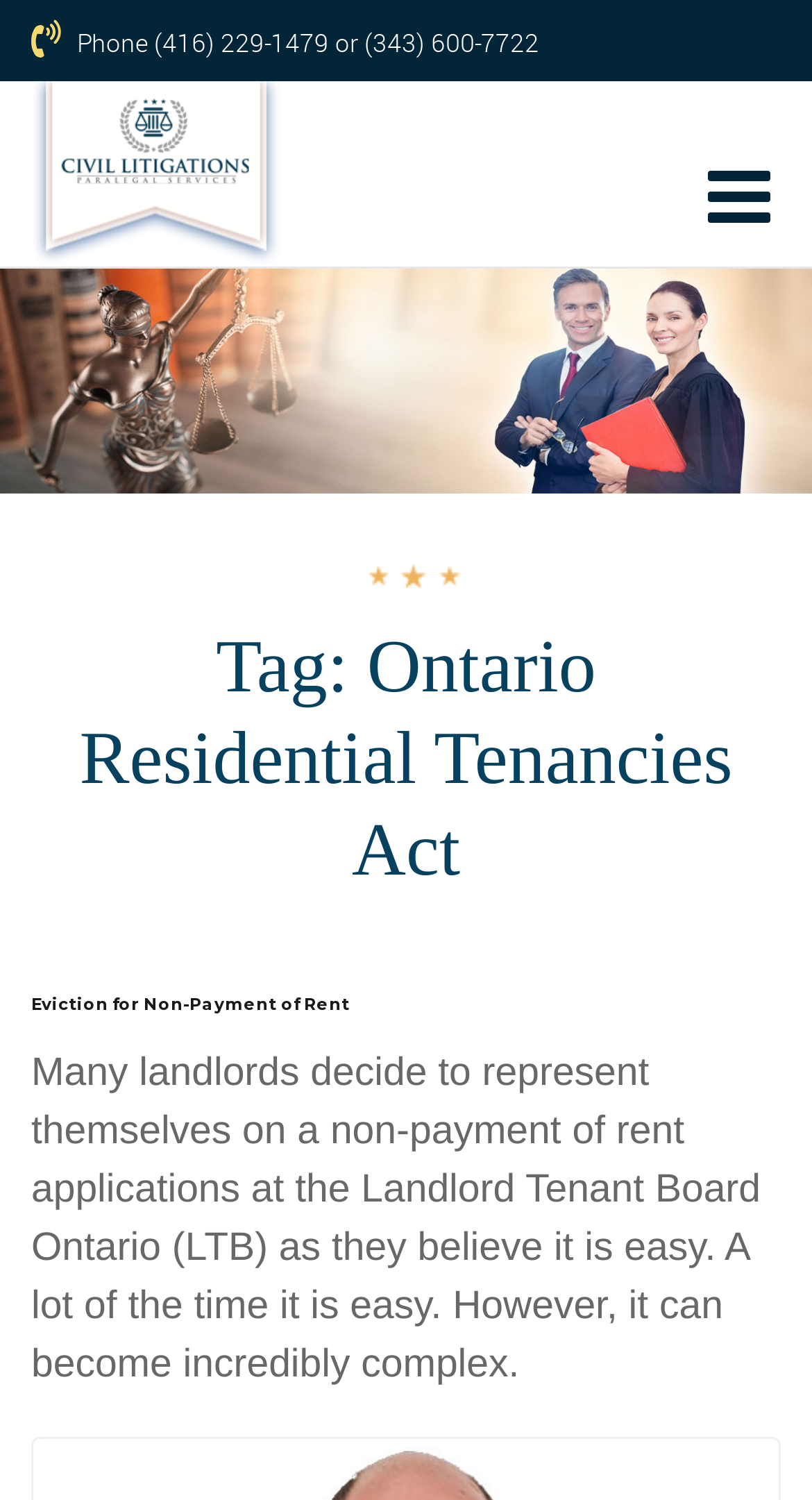Give the bounding box coordinates for the element described by: "Eviction for Non-Payment of Rent".

[0.038, 0.663, 0.431, 0.677]